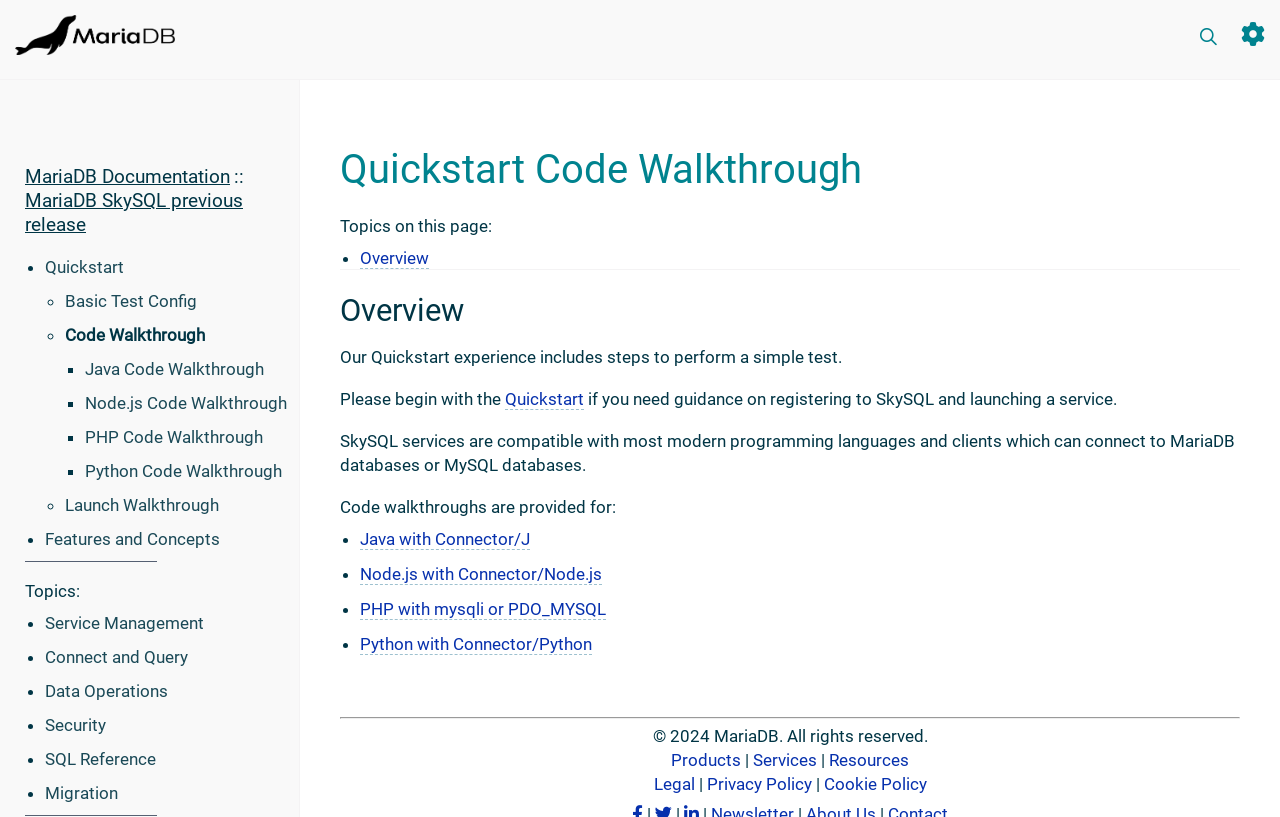What is the name of the database?
Analyze the image and provide a thorough answer to the question.

The logo at the top left corner of the webpage has the text 'MariaDB', and the link 'MariaDB' is also present in the banner section, indicating that the name of the database is MariaDB.